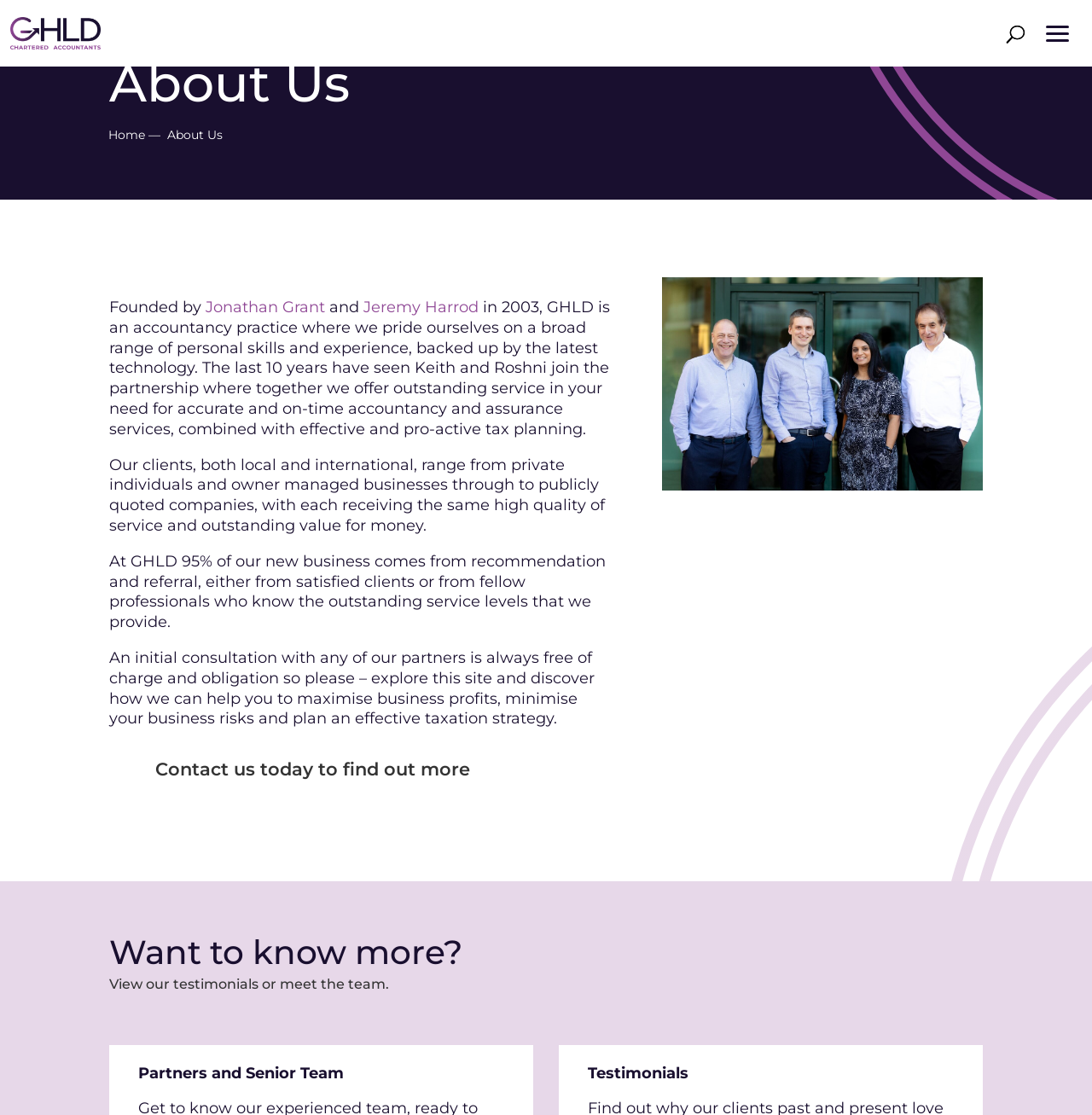Use a single word or phrase to answer the following:
What are the two options to explore further on the webpage?

View our testimonials or meet the team